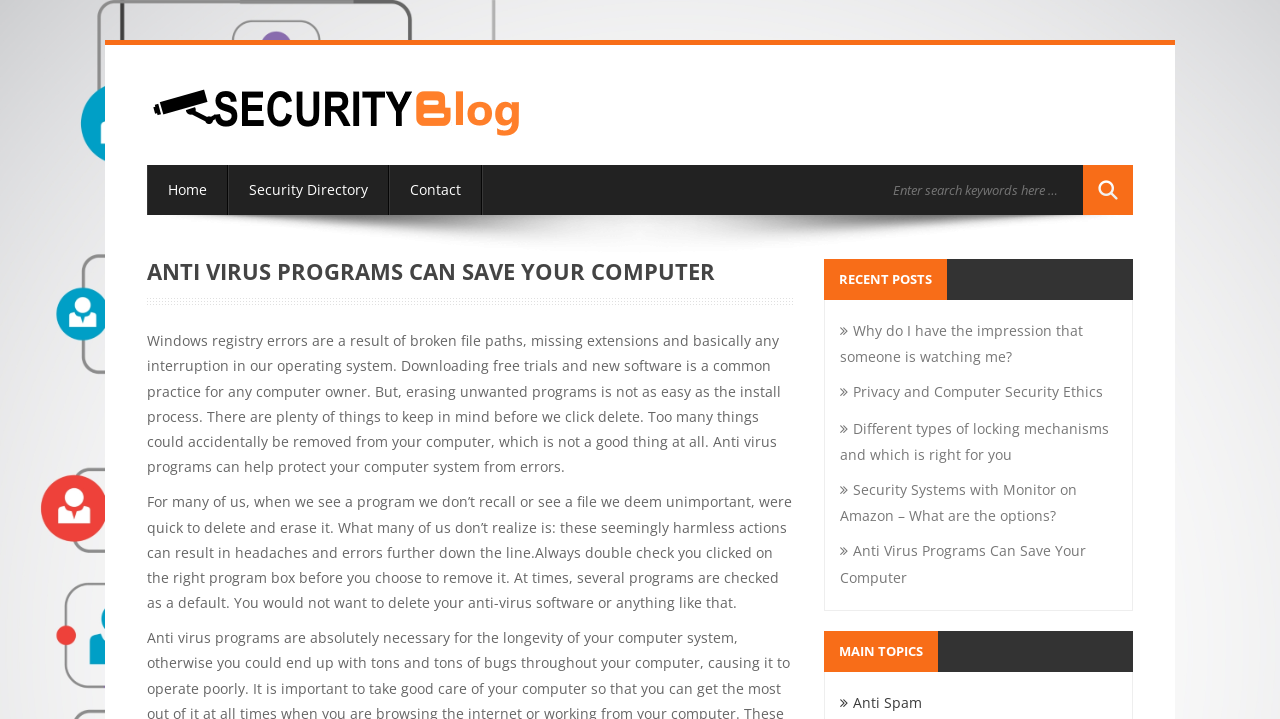Refer to the screenshot and give an in-depth answer to this question: What is the purpose of anti-virus programs?

According to the webpage, anti-virus programs can help protect computer systems from errors and unwanted programs, and prevent accidental deletion of important files.